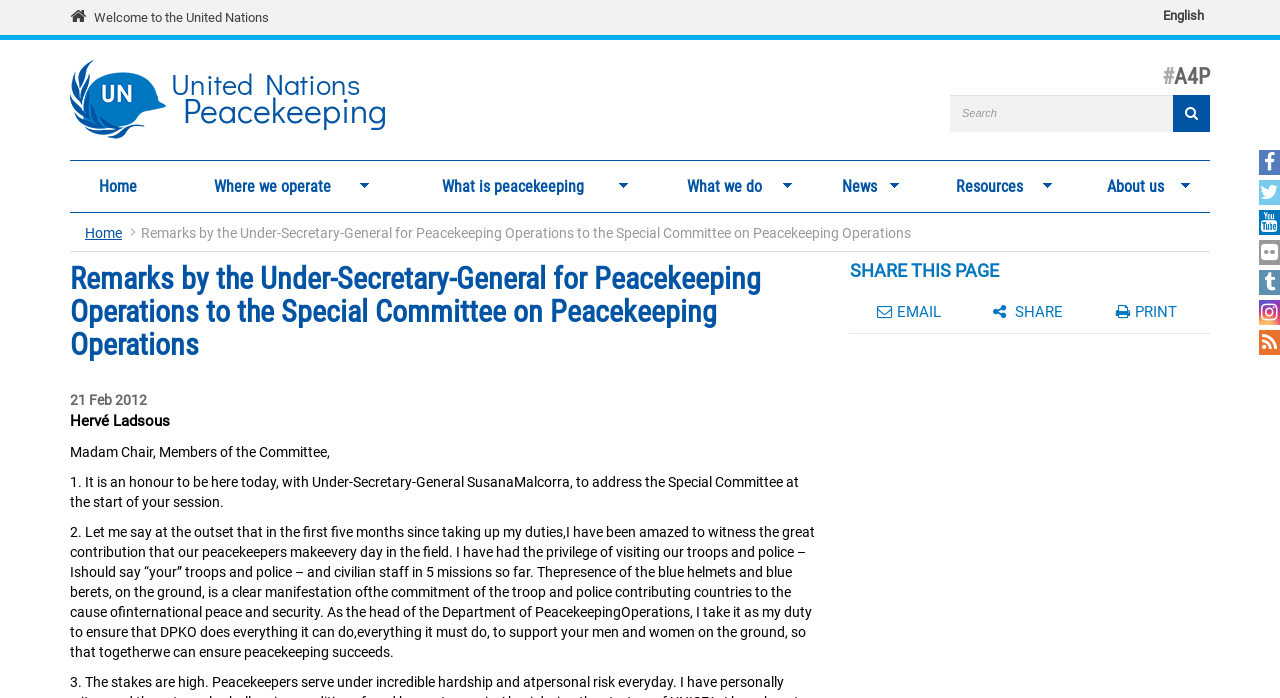Analyze and describe the webpage in a detailed narrative.

The webpage appears to be a speech transcript from the United Nations Peacekeeping website. At the top left corner, there is a link to "Skip to main content". Next to it, there is an icon and a link to "Welcome to the United Nations". On the top right corner, there is a link to switch the language to "English".

Below the language switcher, there is a navigation menu with links to "Home", "United Nations Peacekeeping", and other sections. The "Home" link has an accompanying image. On the right side of the navigation menu, there is a search form with a text box and a search button.

Under the navigation menu, there is a horizontal list of links to different sections, including "Where we operate", "What is peacekeeping", "What we do", "News", "Resources", and "About us".

The main content of the webpage is a speech transcript, which is divided into several paragraphs. The title of the speech is "Remarks by the Under-Secretary-General for Peacekeeping Operations to the Special Committee on Peacekeeping Operations". The speech is dated "21 Feb 2012" and is delivered by Hervé Ladsous. The transcript starts with a greeting to the committee members and then discusses the importance of peacekeeping operations.

On the right side of the speech transcript, there is a complementary section with a heading "SHARE THIS PAGE" and links to share the page via email, print, or other means.